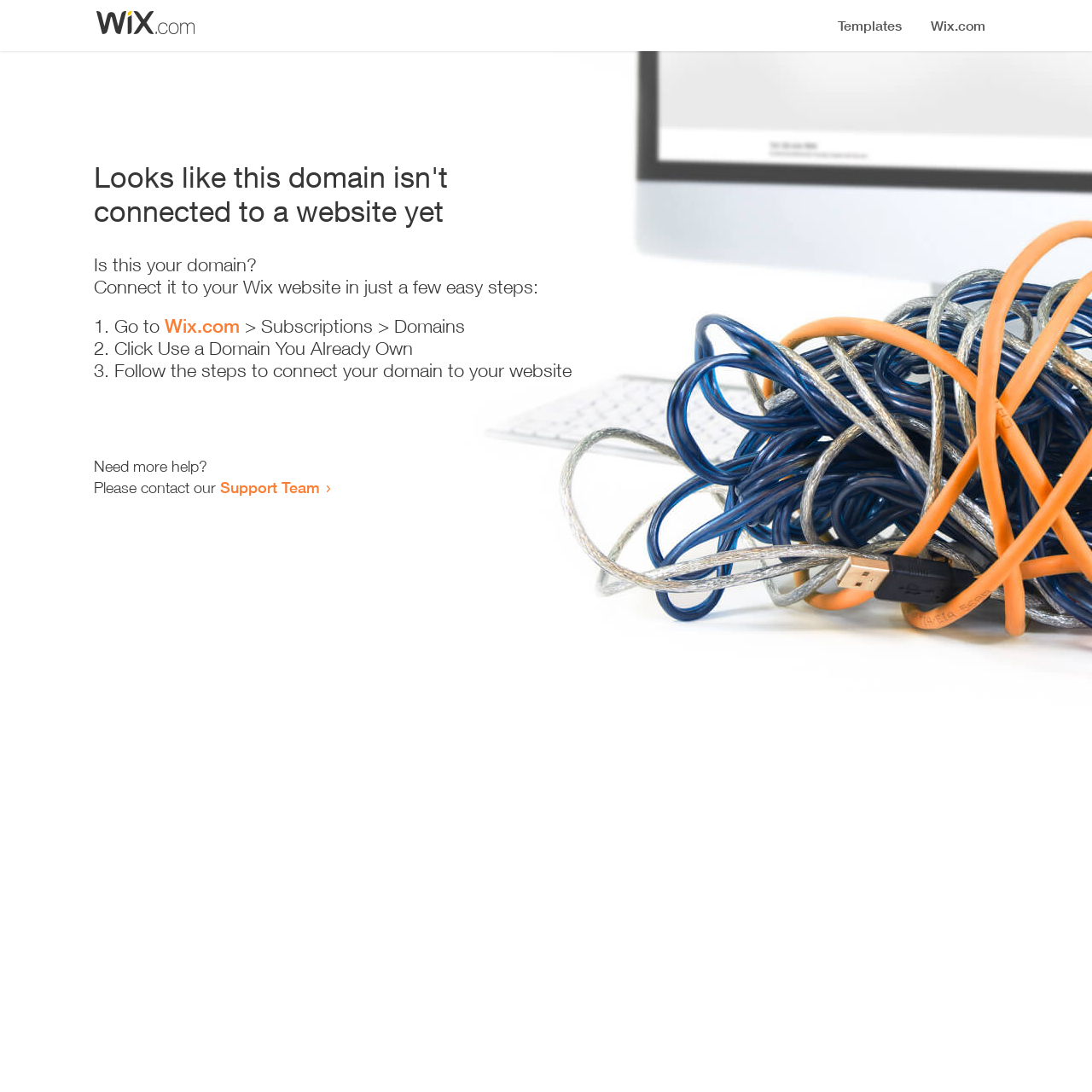Please provide a detailed answer to the question below by examining the image:
What is the error message on this webpage?

The webpage displays an error message indicating that the domain is not connected to a website yet, as stated in the heading 'Looks like this domain isn't connected to a website yet'.